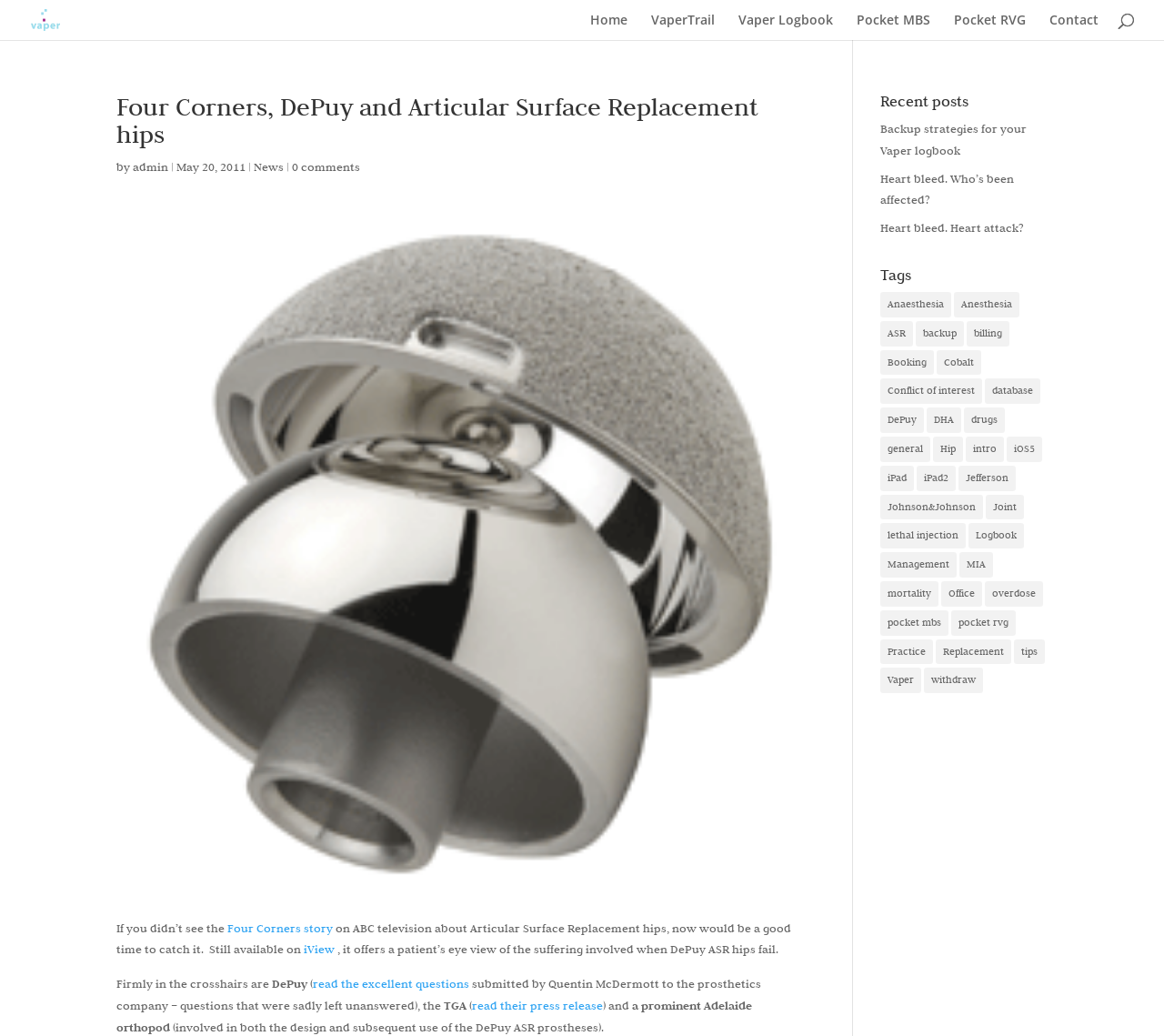What is the name of the website mentioned in the article where the Four Corners story is still available?
Provide an in-depth and detailed answer to the question.

According to the article, the Four Corners story is still available on iView, which is a website mentioned in the article.